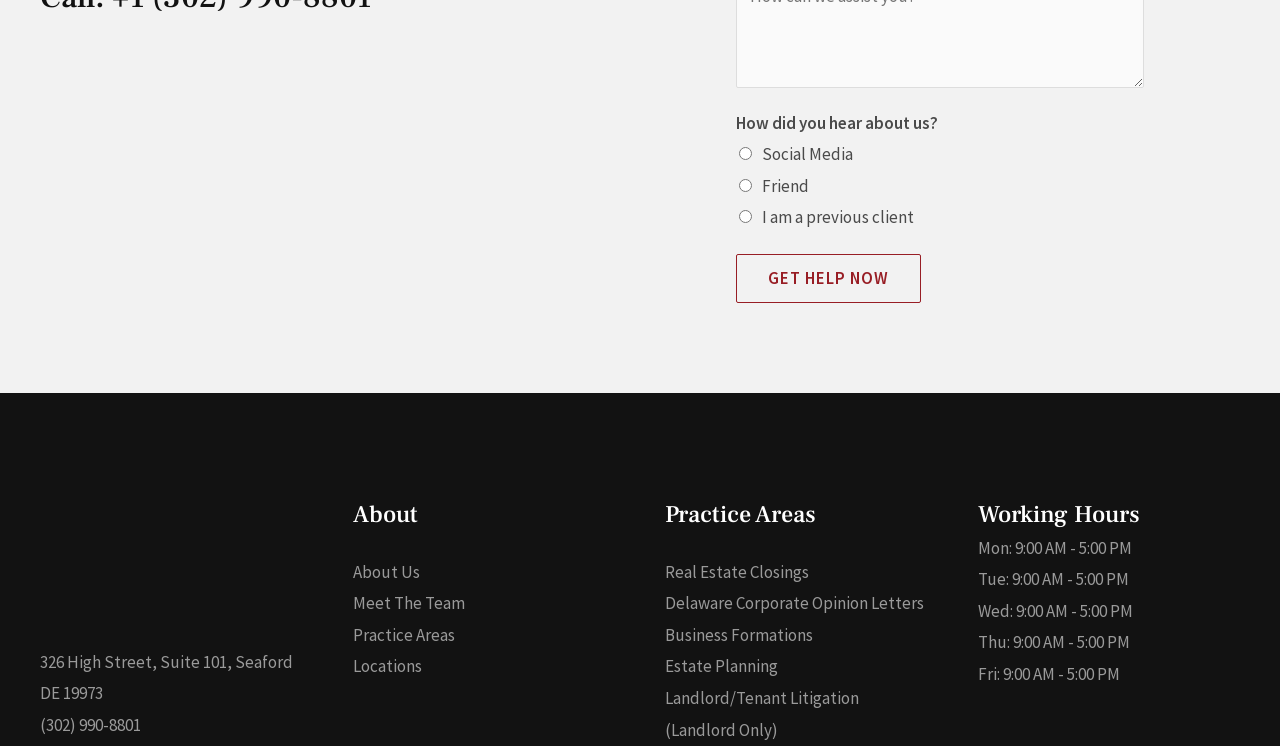Please determine the bounding box coordinates of the area that needs to be clicked to complete this task: 'View Real Estate Closings'. The coordinates must be four float numbers between 0 and 1, formatted as [left, top, right, bottom].

[0.52, 0.752, 0.632, 0.781]